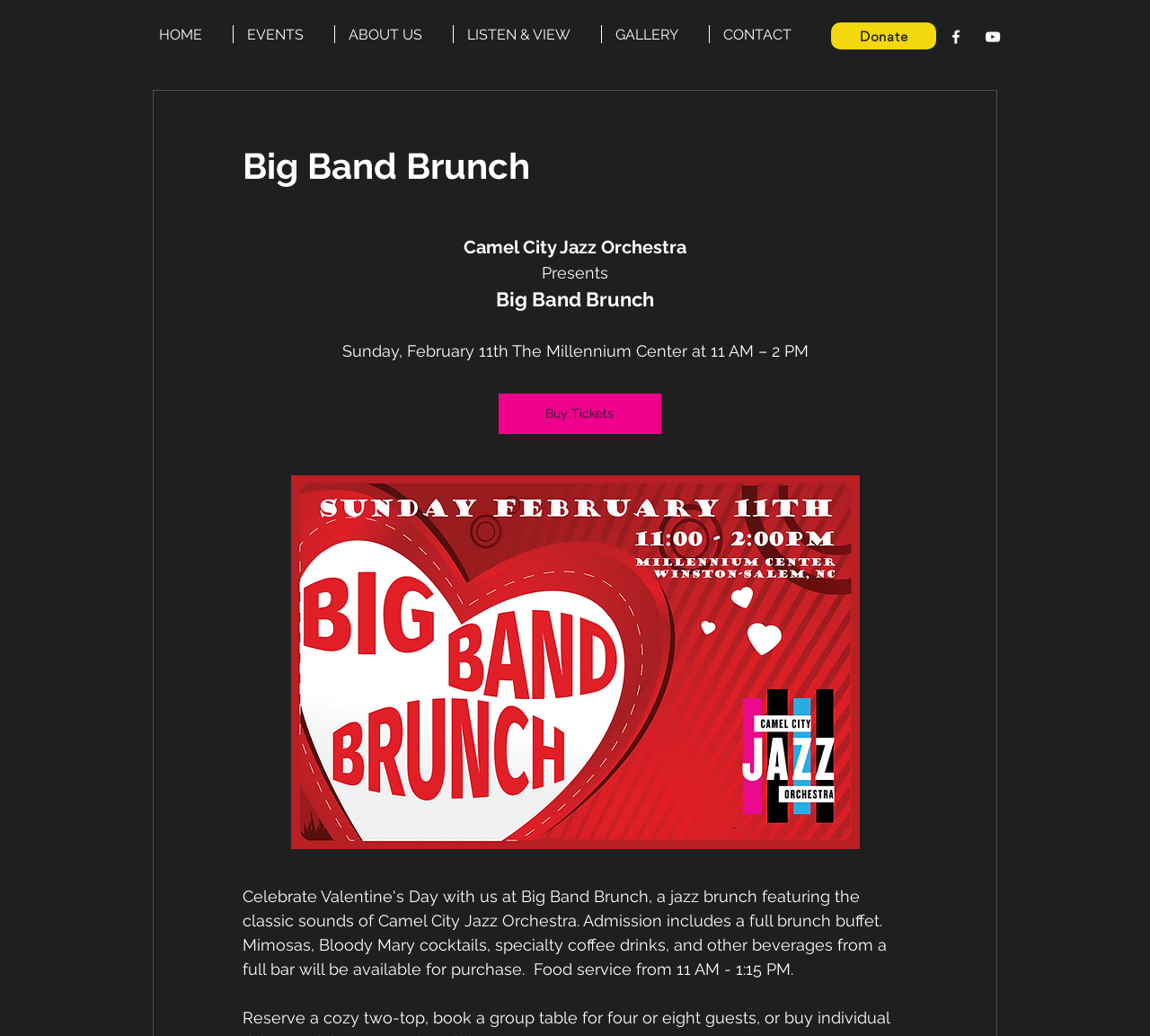Locate the bounding box coordinates of the area where you should click to accomplish the instruction: "visit Facebook page".

[0.823, 0.027, 0.839, 0.044]